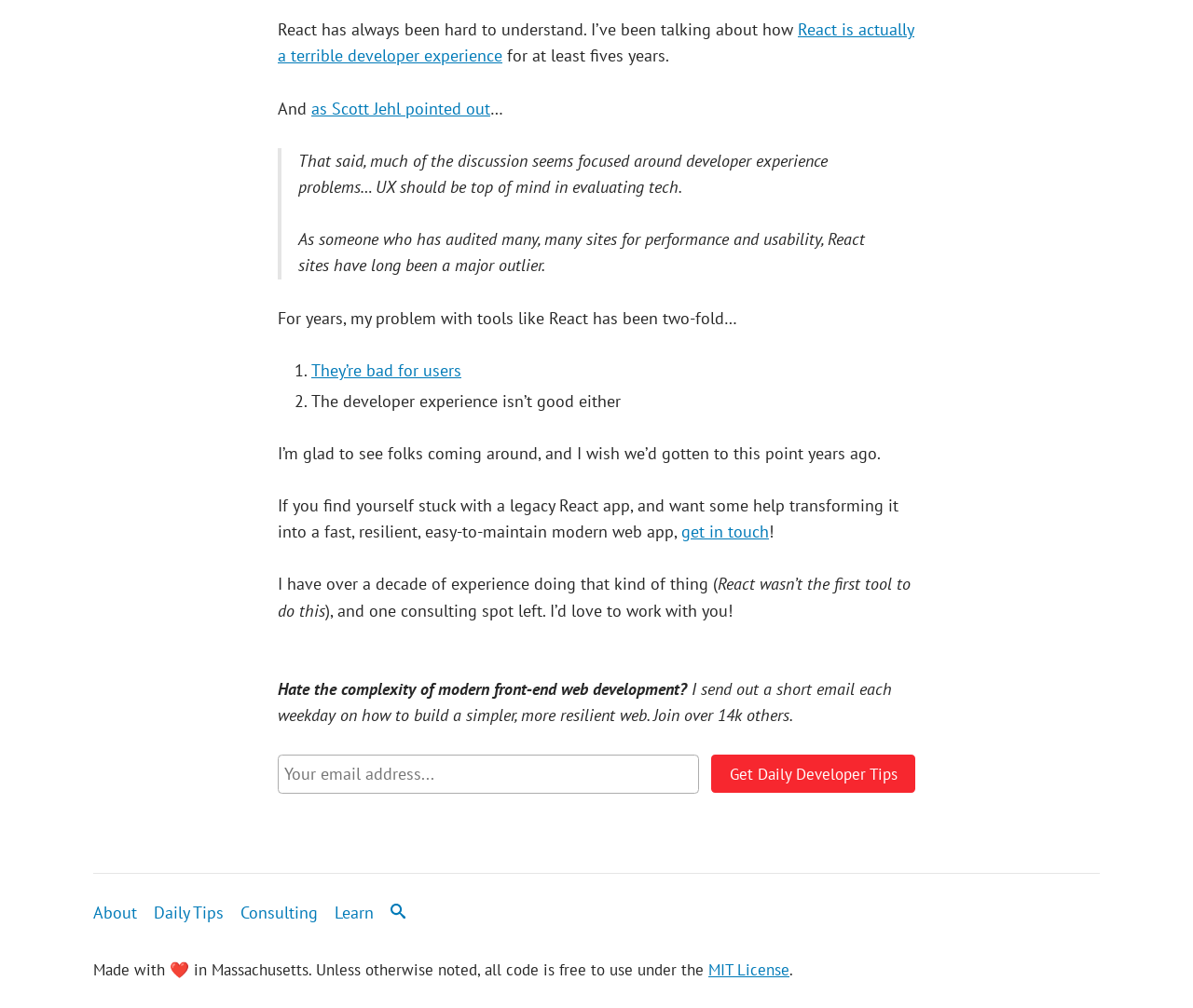Bounding box coordinates are specified in the format (top-left x, top-left y, bottom-right x, bottom-right y). All values are floating point numbers bounded between 0 and 1. Please provide the bounding box coordinate of the region this sentence describes: as Scott Jehl pointed out

[0.261, 0.097, 0.411, 0.118]